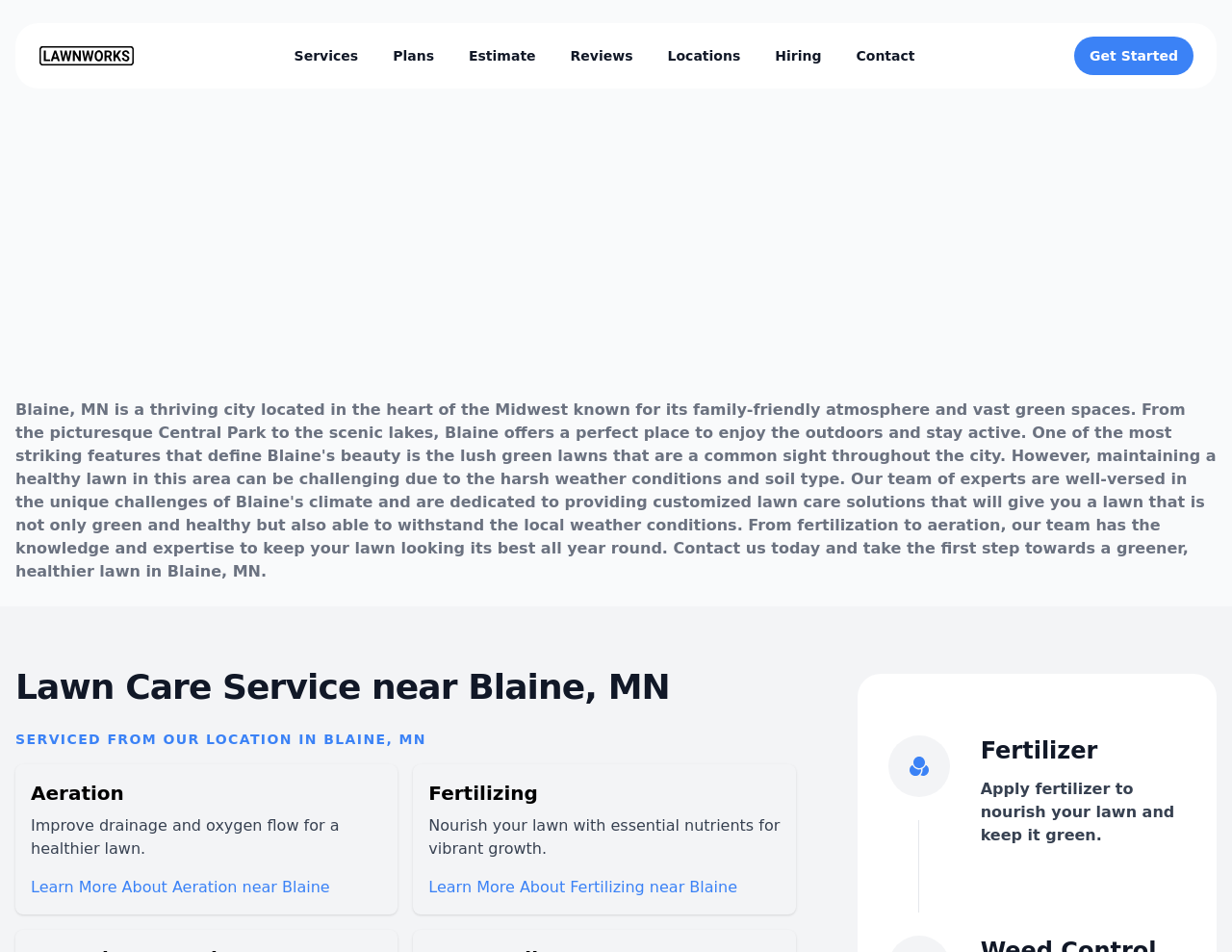What is the function of fertilizer?
Provide a detailed answer to the question, using the image to inform your response.

The function of fertilizer can be determined by looking at the static text 'Apply fertilizer to nourish your lawn and keep it green.' which is associated with the heading 'Fertilizer'.